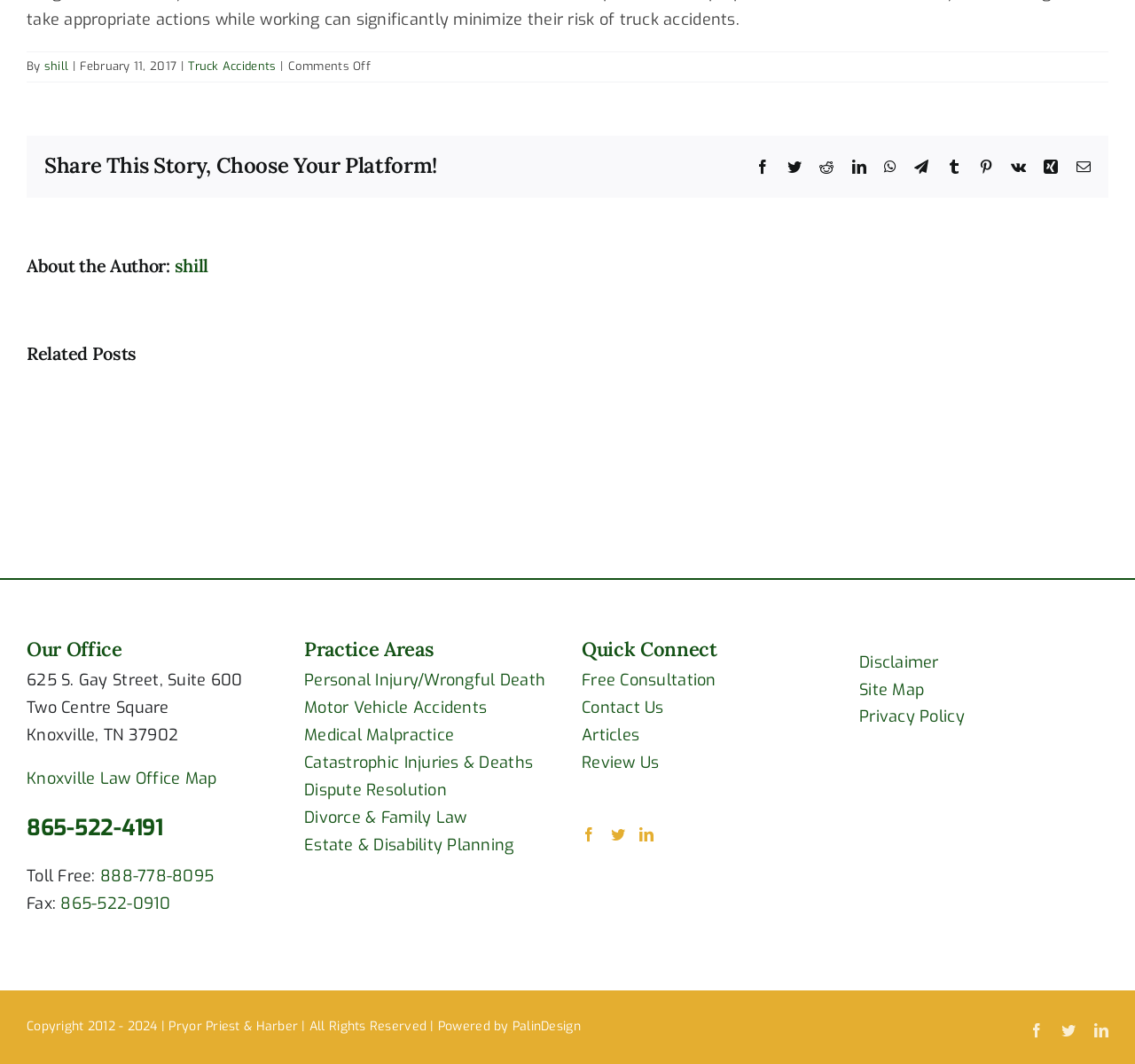Please find the bounding box coordinates of the element that needs to be clicked to perform the following instruction: "Learn more about Personal Injury/Wrongful Death". The bounding box coordinates should be four float numbers between 0 and 1, represented as [left, top, right, bottom].

[0.268, 0.629, 0.481, 0.649]